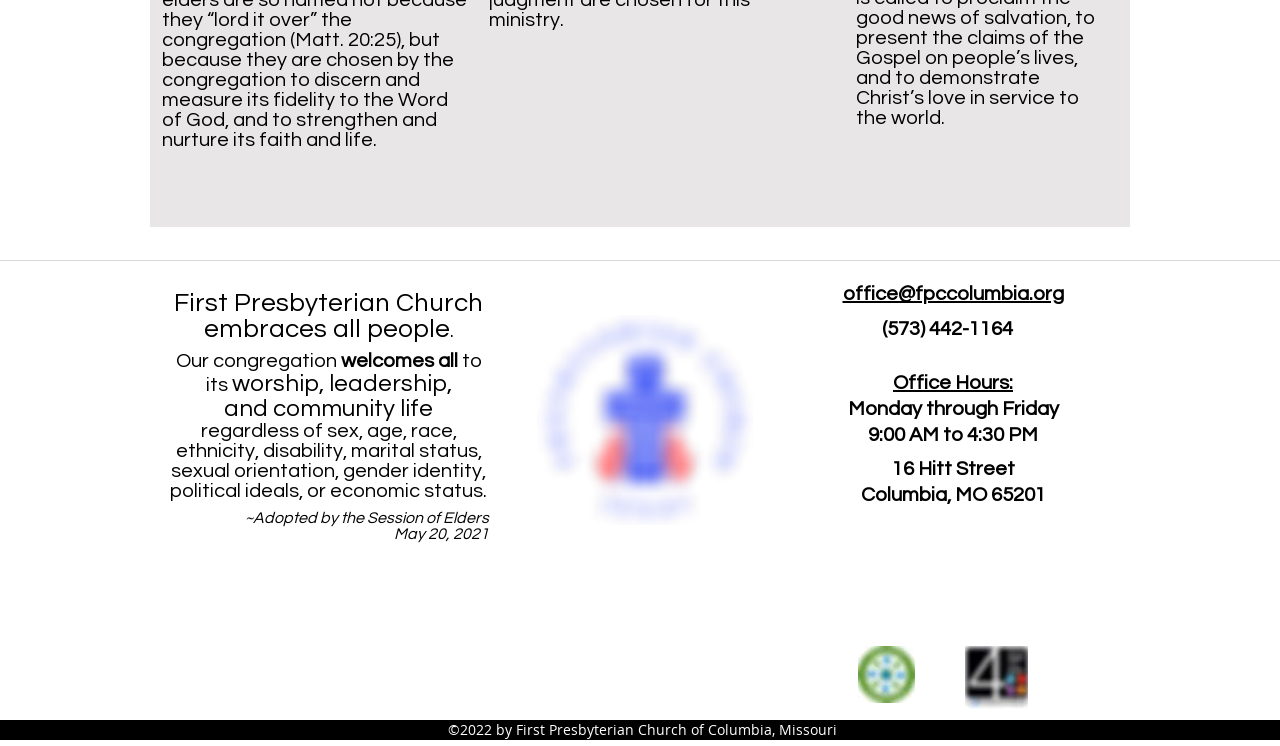Given the element description, predict the bounding box coordinates in the format (top-left x, top-left y, bottom-right x, bottom-right y), using floating point numbers between 0 and 1: aria-label="Twitter Social Icon"

[0.699, 0.804, 0.723, 0.846]